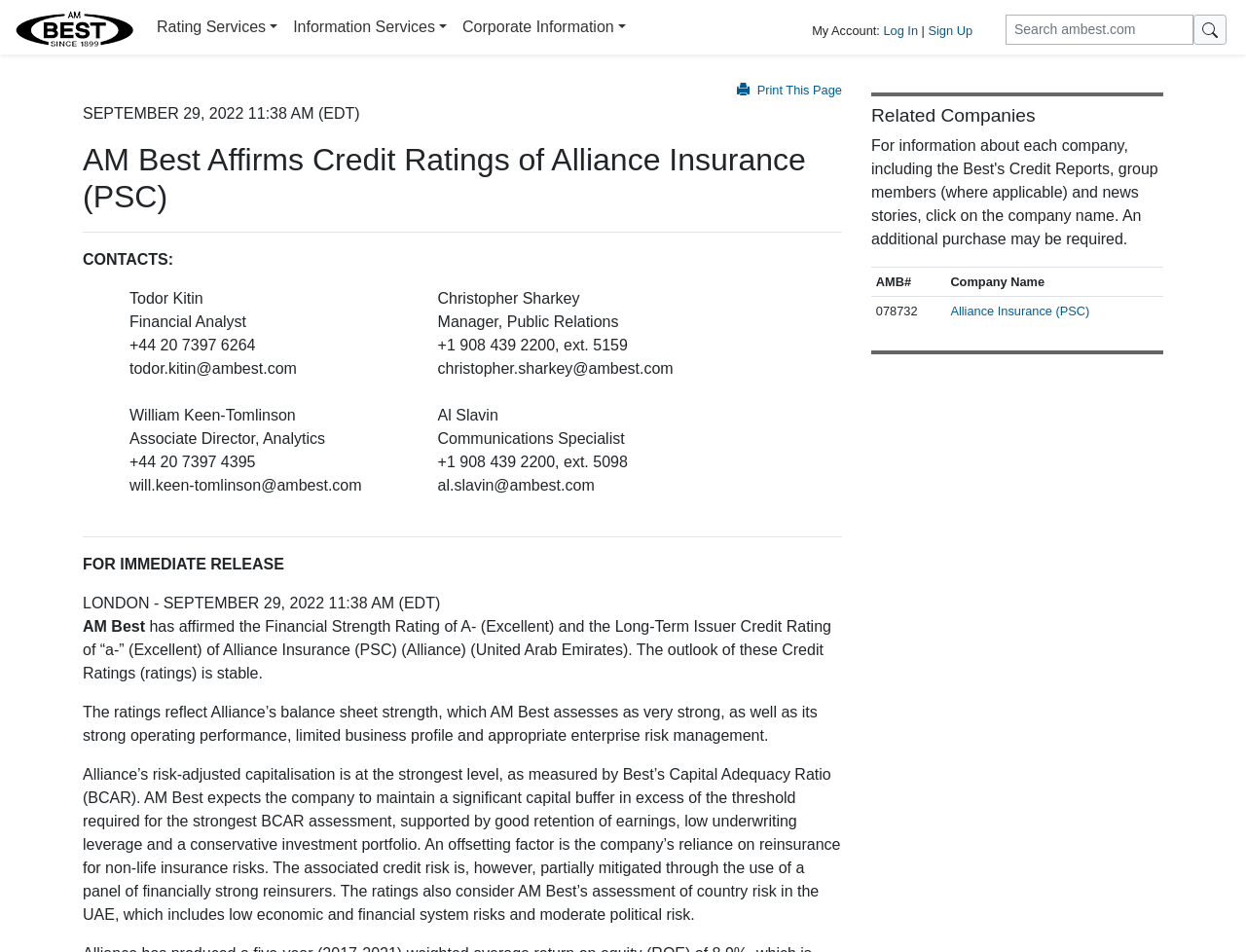Specify the bounding box coordinates of the region I need to click to perform the following instruction: "Search on ambest.com". The coordinates must be four float numbers in the range of 0 to 1, i.e., [left, top, right, bottom].

[0.799, 0.015, 0.988, 0.047]